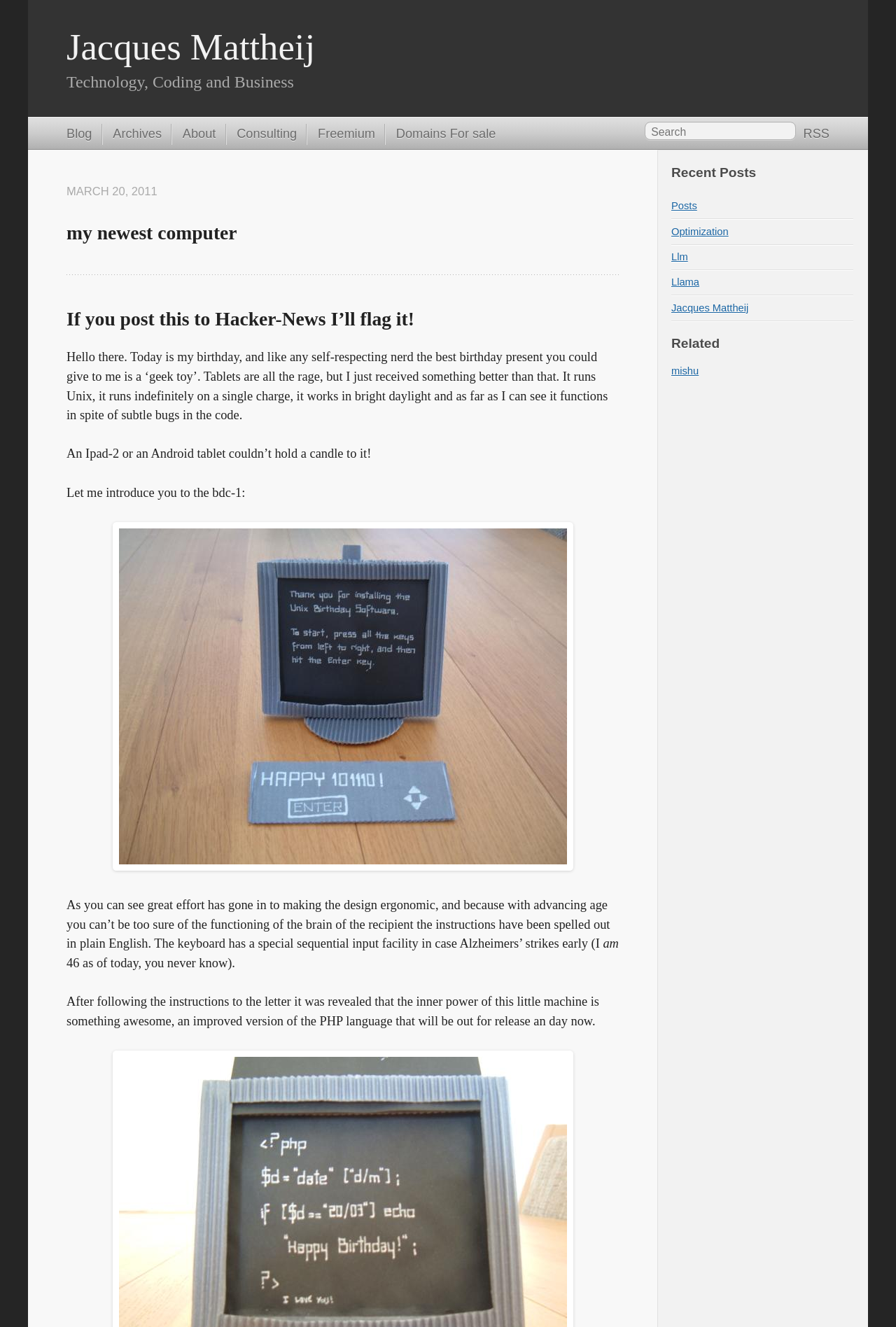Find the bounding box coordinates for the element that must be clicked to complete the instruction: "Check recent posts". The coordinates should be four float numbers between 0 and 1, indicated as [left, top, right, bottom].

[0.749, 0.151, 0.778, 0.159]